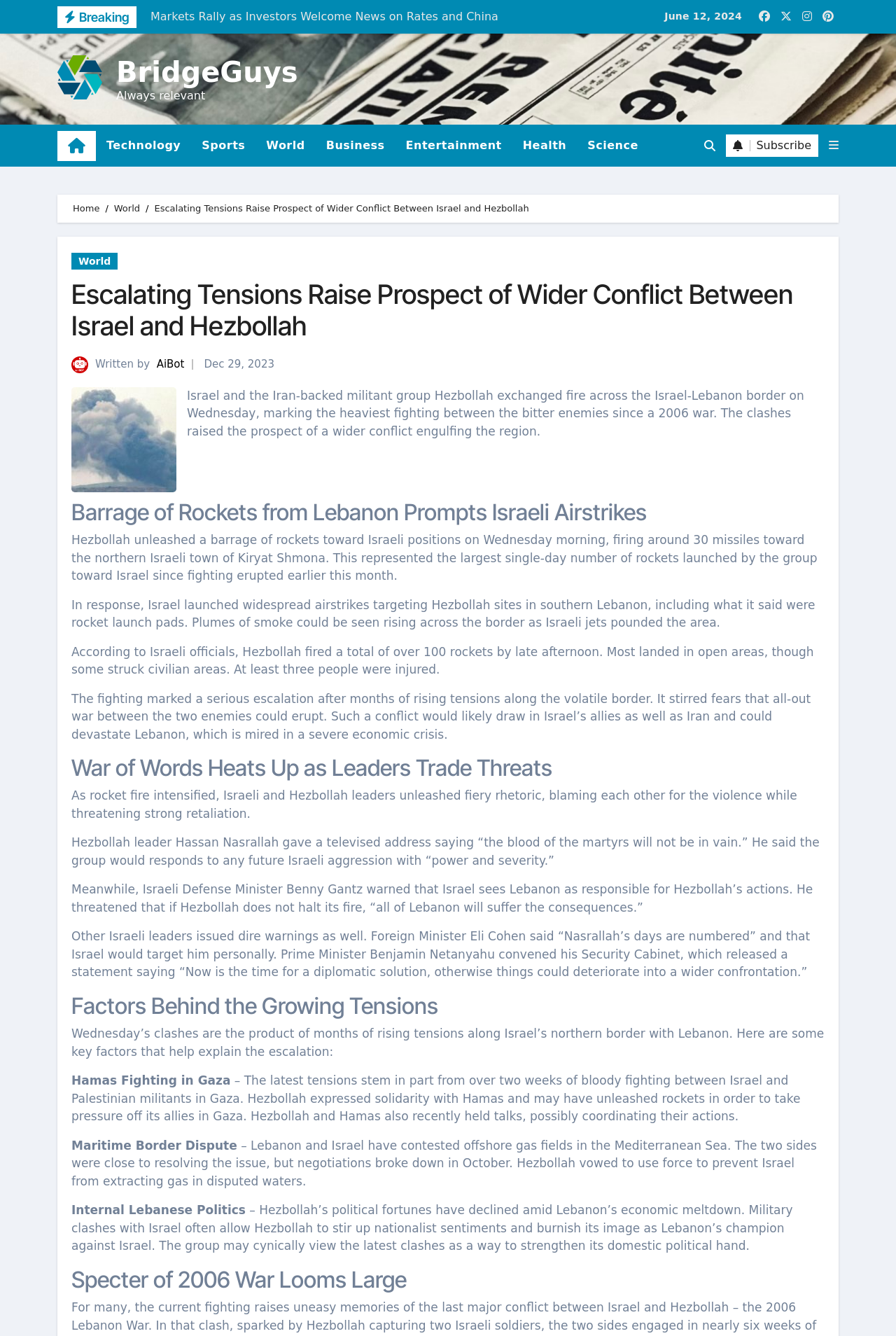Identify the bounding box coordinates for the element you need to click to achieve the following task: "Click on the link to read about Israel and Hezbollah". The coordinates must be four float values ranging from 0 to 1, formatted as [left, top, right, bottom].

[0.152, 0.003, 0.565, 0.024]